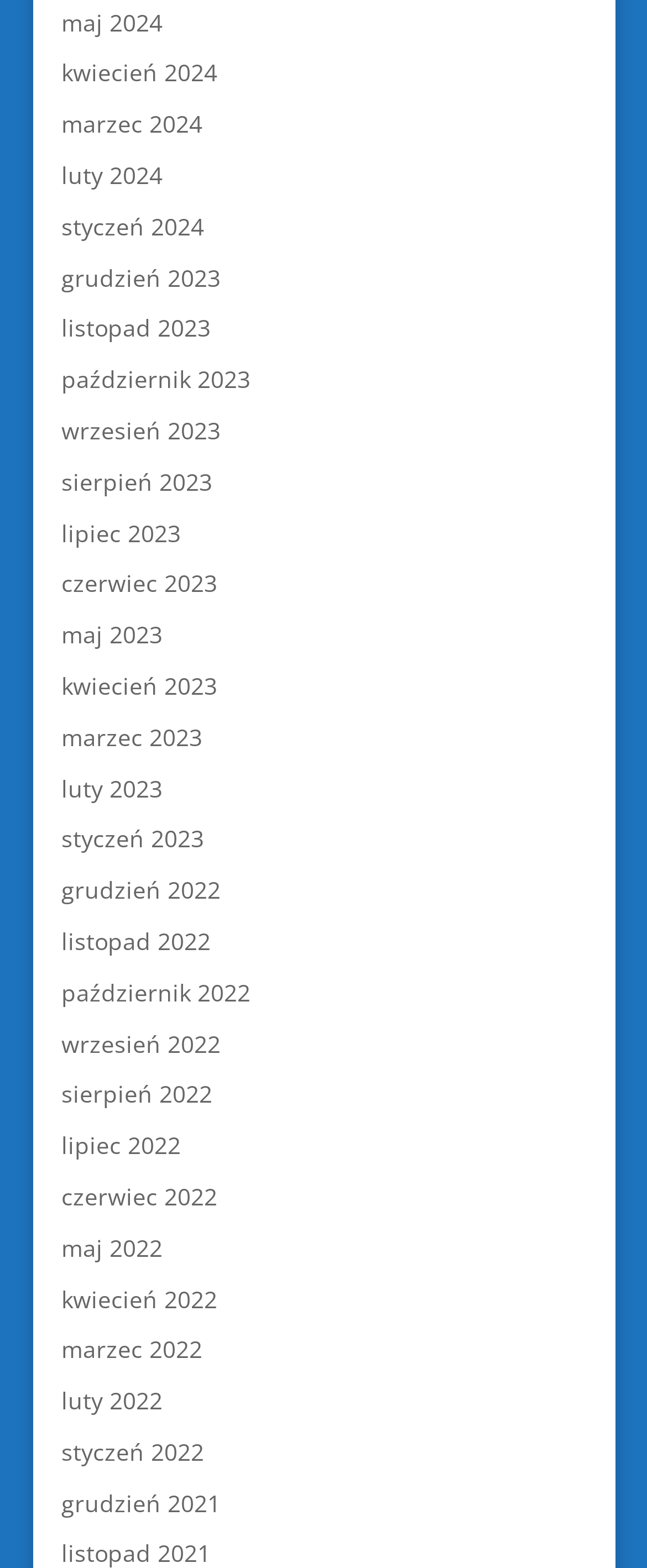Extract the bounding box coordinates for the HTML element that matches this description: "grudzień 2022". The coordinates should be four float numbers between 0 and 1, i.e., [left, top, right, bottom].

[0.095, 0.557, 0.341, 0.578]